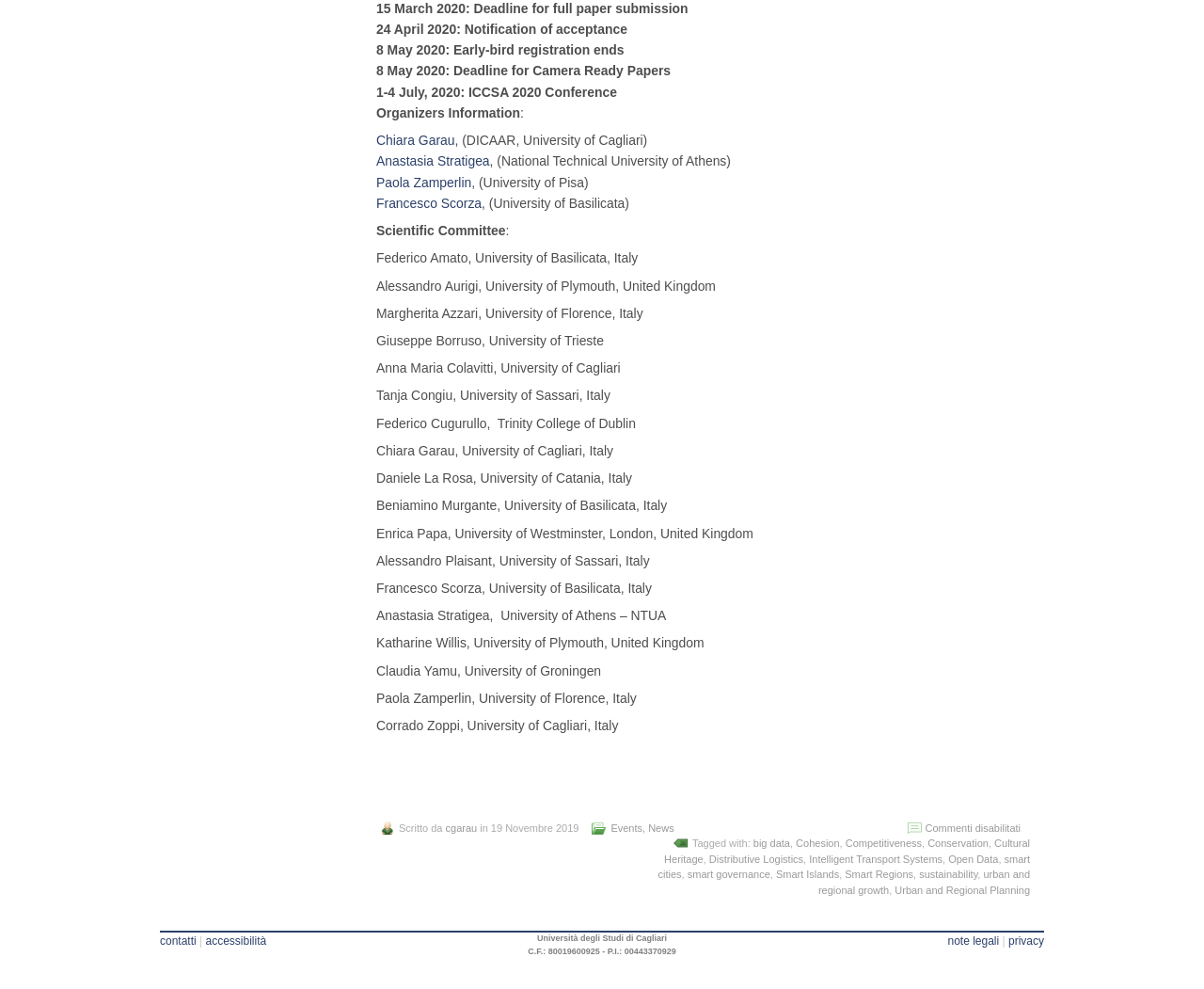Determine the bounding box coordinates of the clickable element to achieve the following action: 'Click on Chiara Garau'. Provide the coordinates as four float values between 0 and 1, formatted as [left, top, right, bottom].

[0.312, 0.134, 0.378, 0.15]